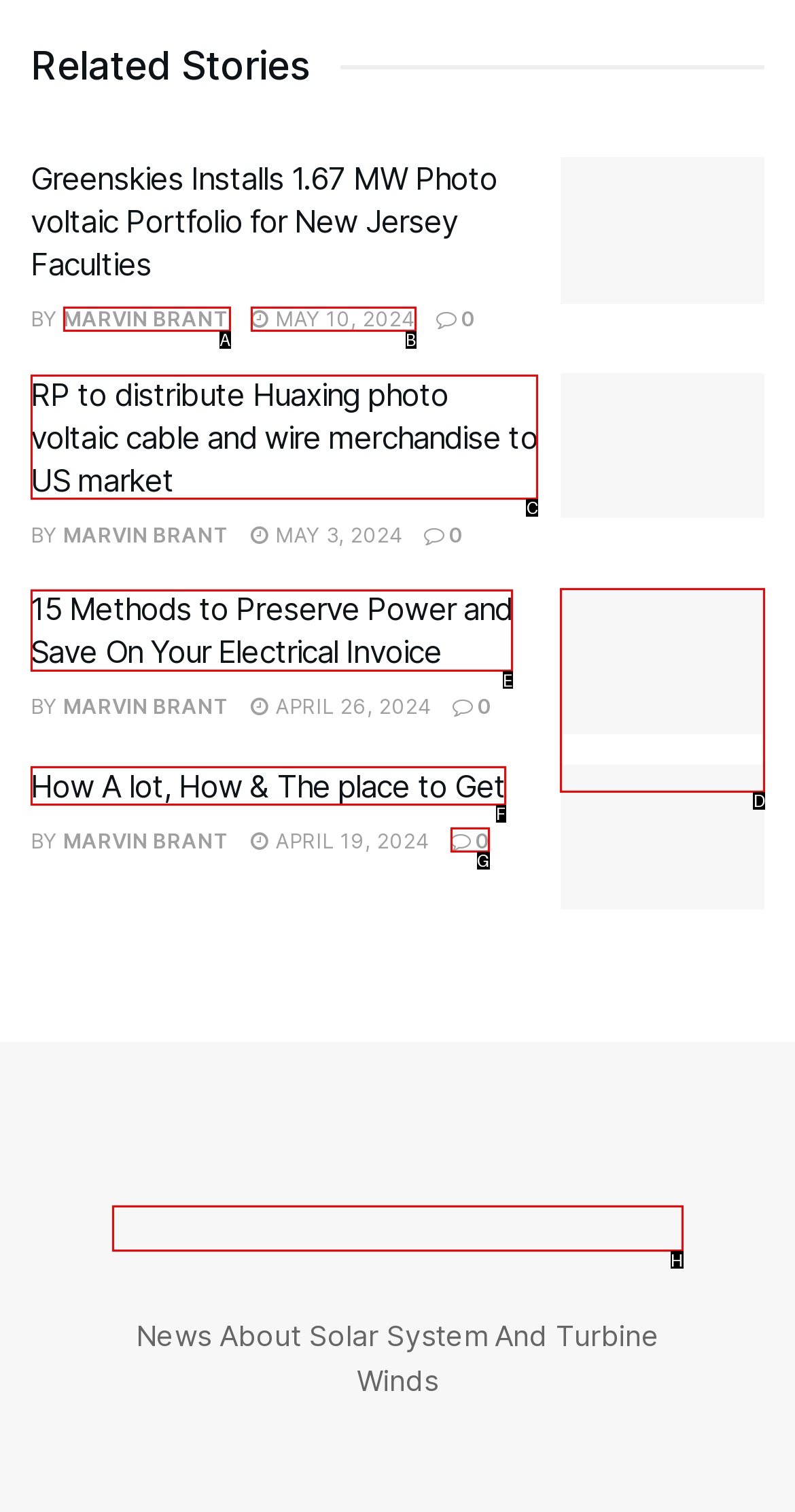What option should I click on to execute the task: View image '15 Methods to Preserve Power and Save On Your Electrical Invoice'? Give the letter from the available choices.

D